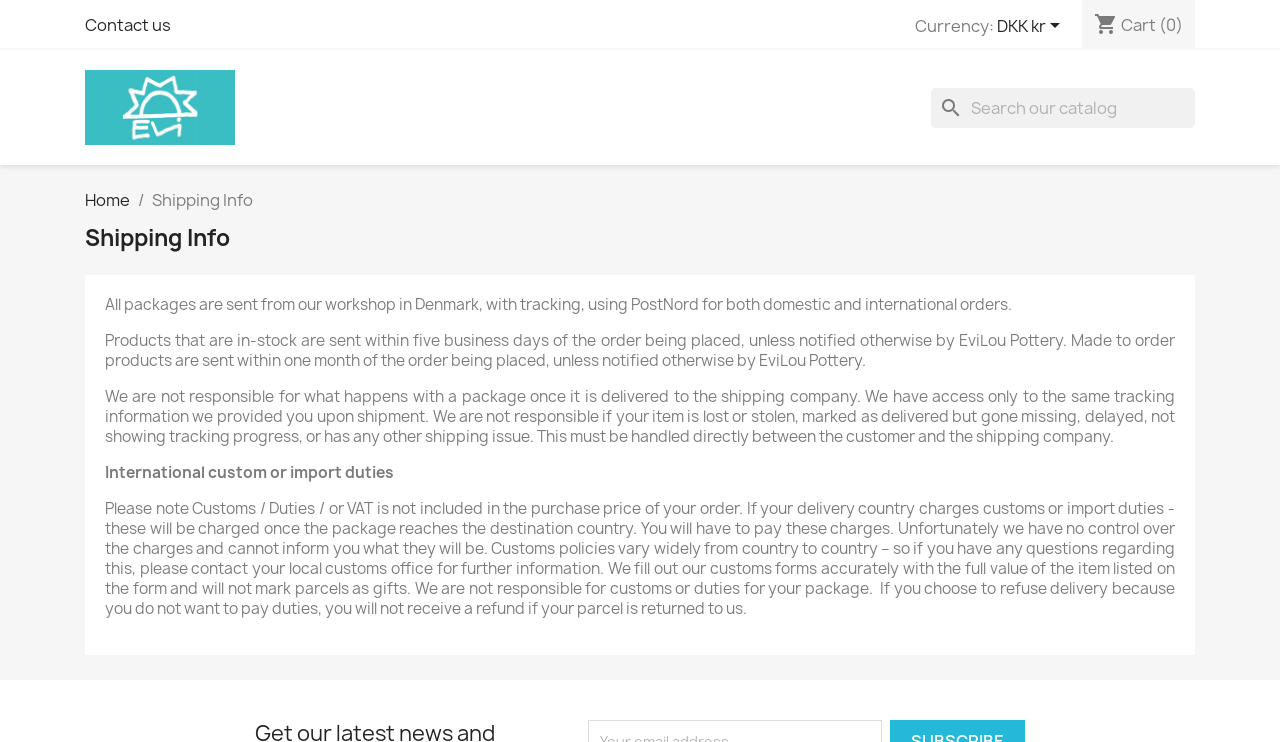Using the description: "DKK kr ", identify the bounding box of the corresponding UI element in the screenshot.

[0.779, 0.02, 0.834, 0.053]